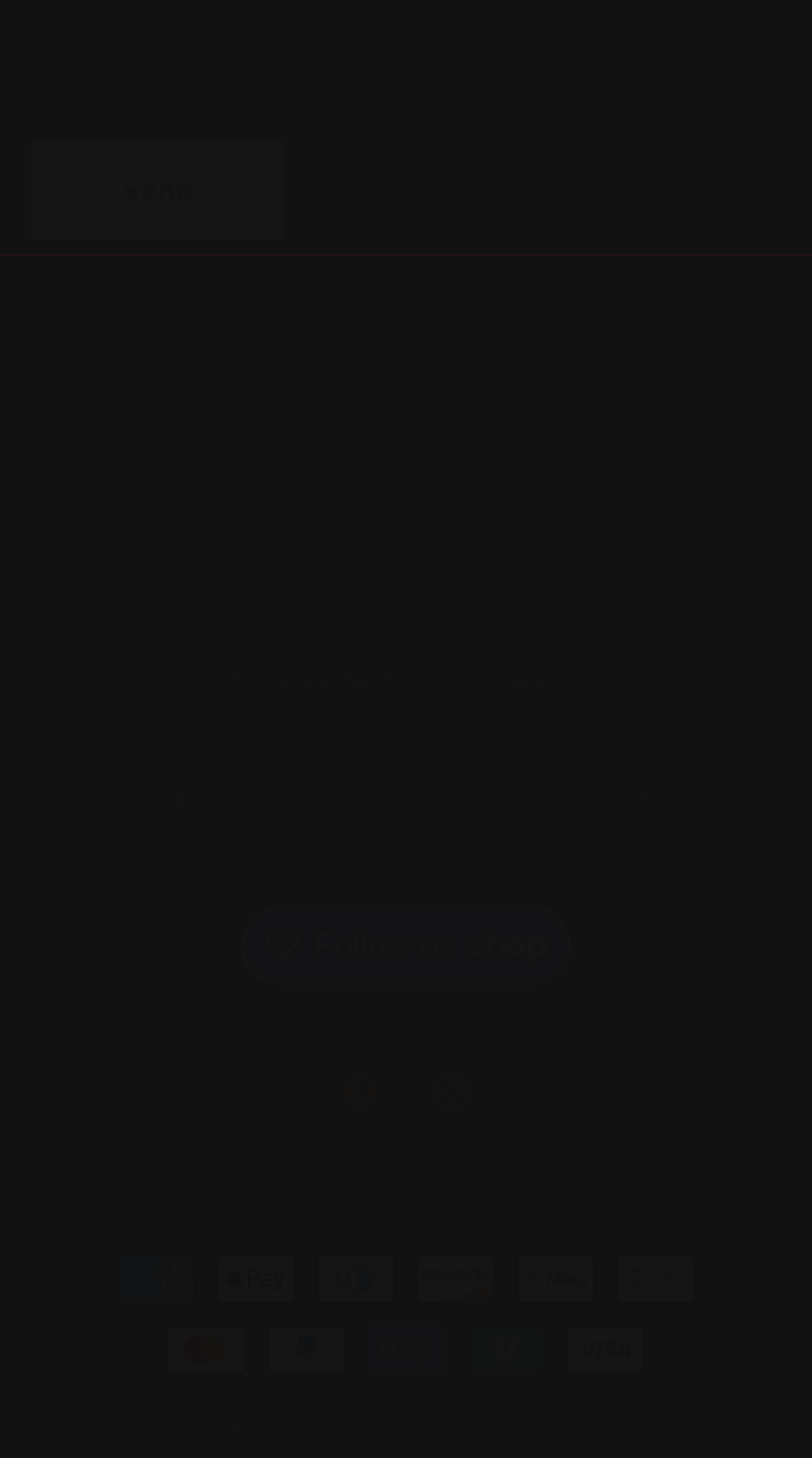Using the description "Powered by Shopify", locate and provide the bounding box of the UI element.

[0.529, 0.967, 0.792, 0.987]